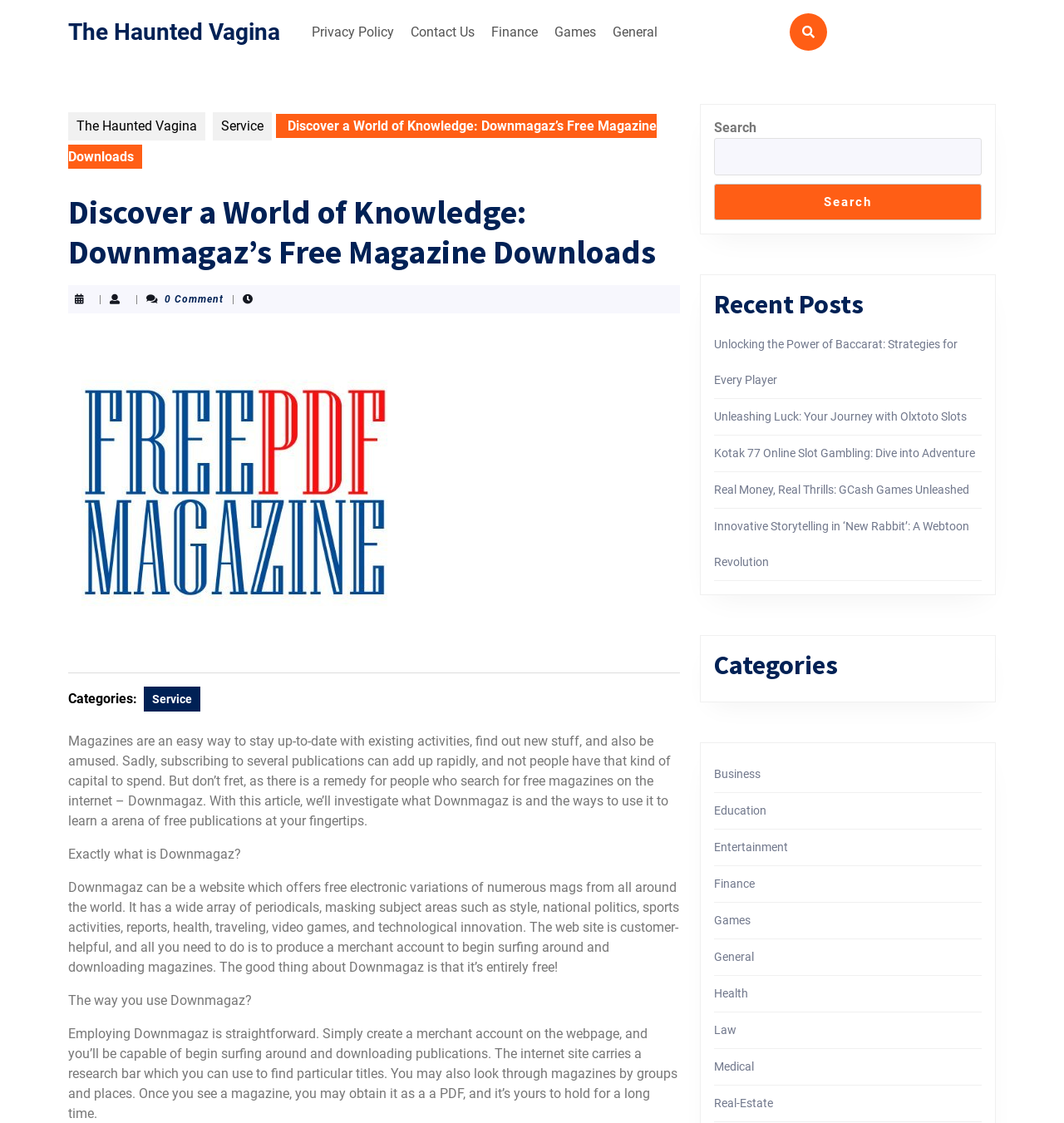Determine the bounding box coordinates of the area to click in order to meet this instruction: "Explore the 'Games' category".

[0.671, 0.813, 0.705, 0.825]